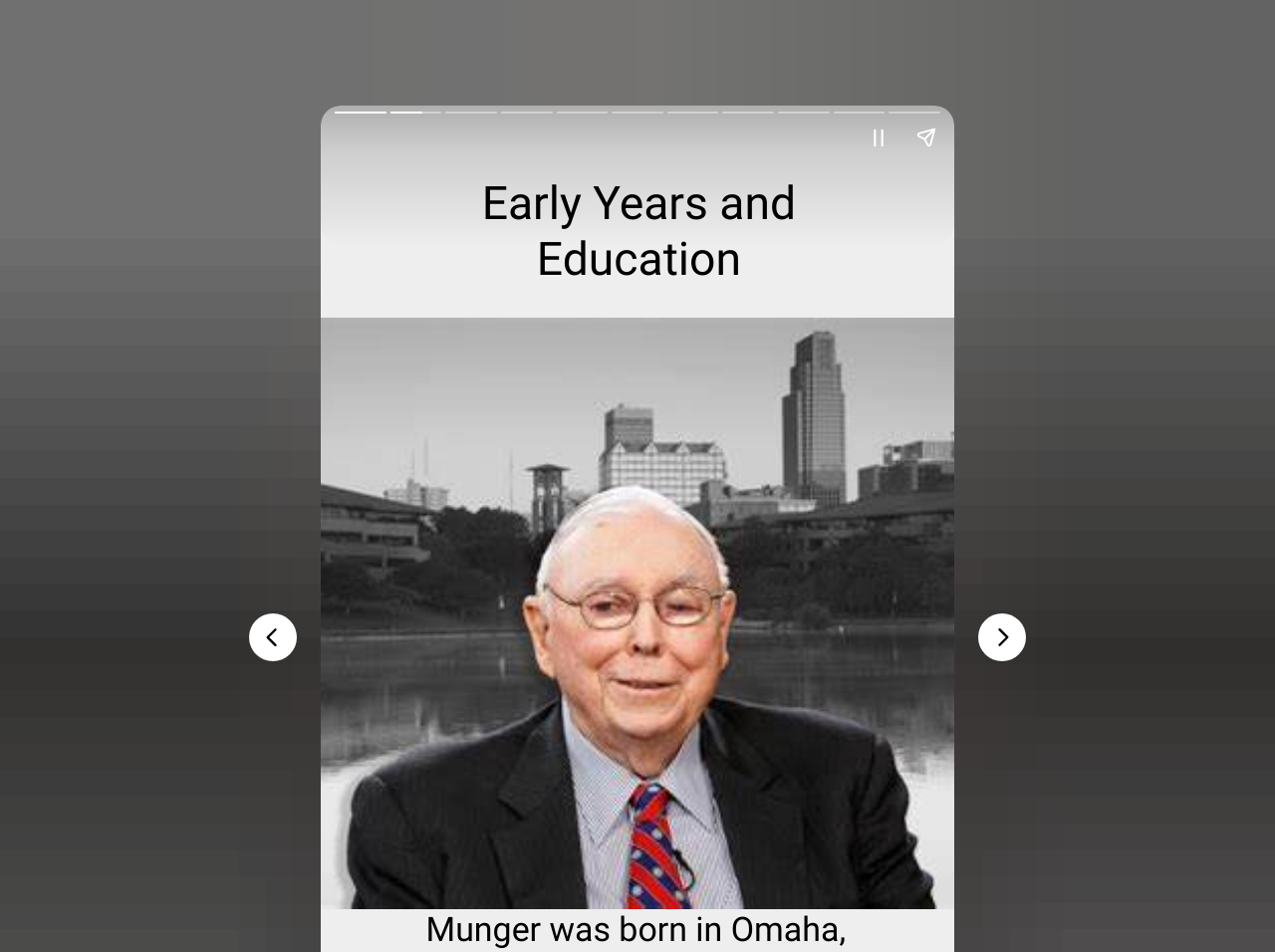What is the section about below the image?
Using the image as a reference, give a one-word or short phrase answer.

Early Years and Education